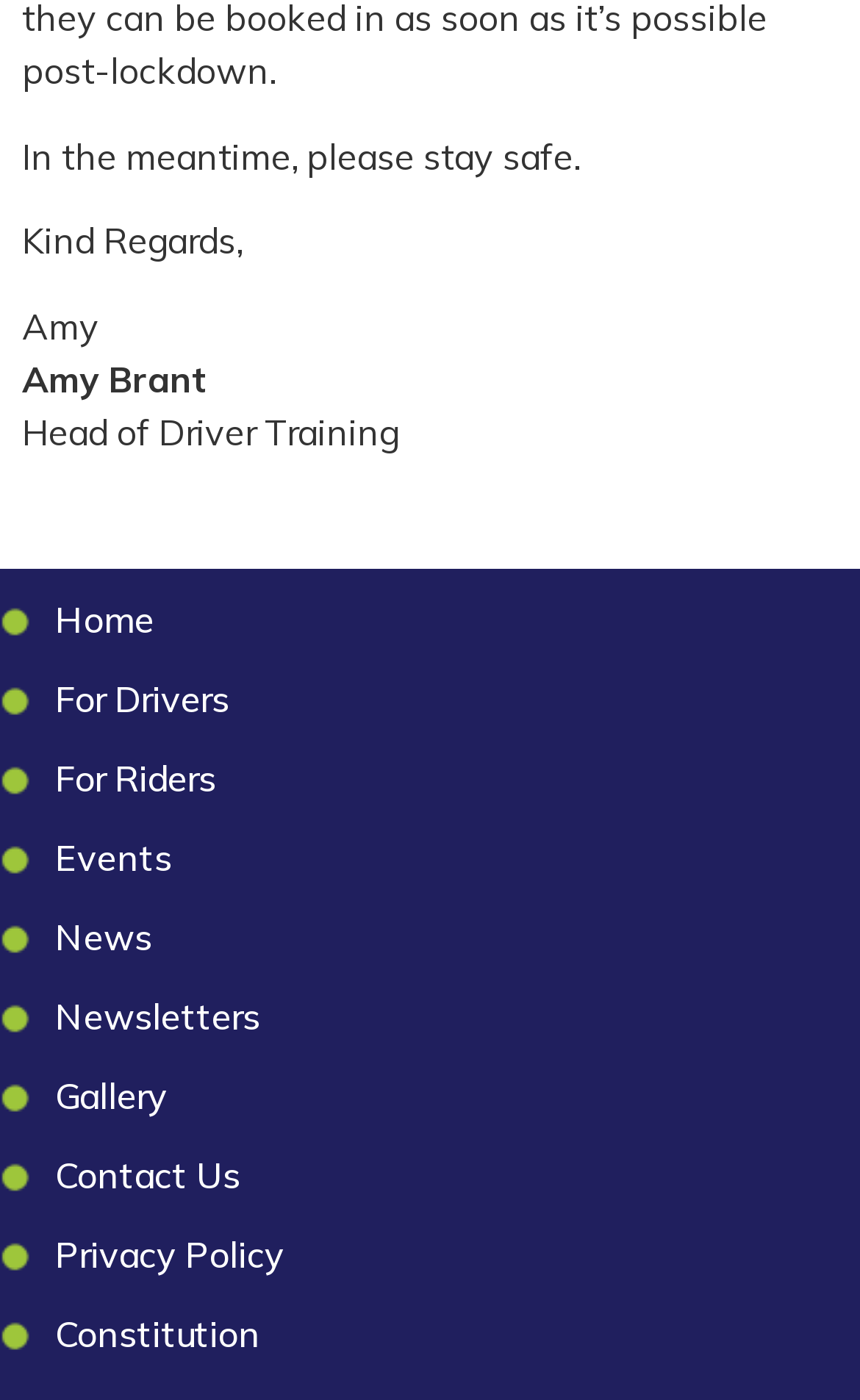Please identify the bounding box coordinates of the element's region that I should click in order to complete the following instruction: "view news". The bounding box coordinates consist of four float numbers between 0 and 1, i.e., [left, top, right, bottom].

[0.026, 0.632, 1.0, 0.689]